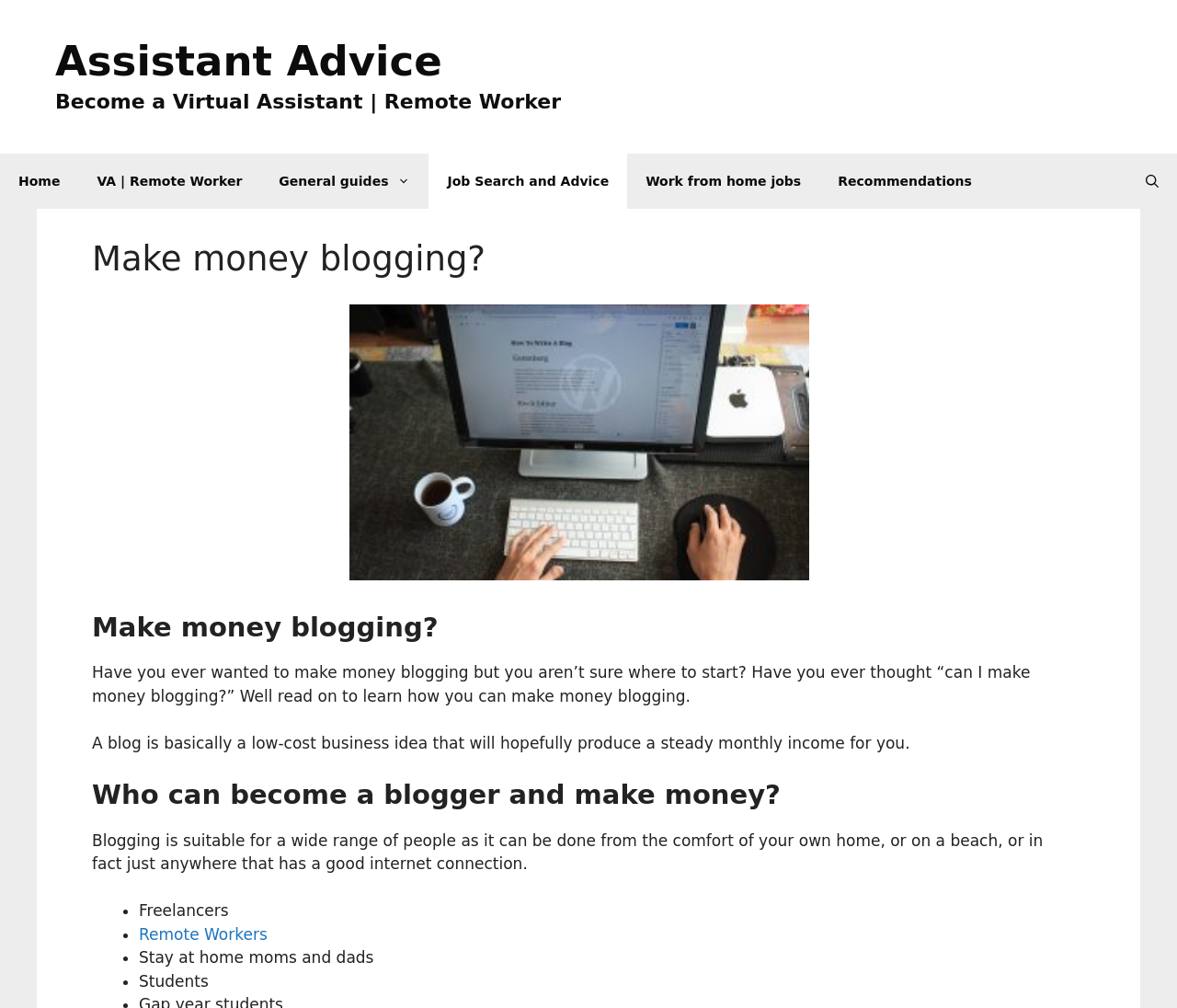Pinpoint the bounding box coordinates of the clickable element needed to complete the instruction: "Click on the 'Home' link". The coordinates should be provided as four float numbers between 0 and 1: [left, top, right, bottom].

[0.0, 0.152, 0.067, 0.207]